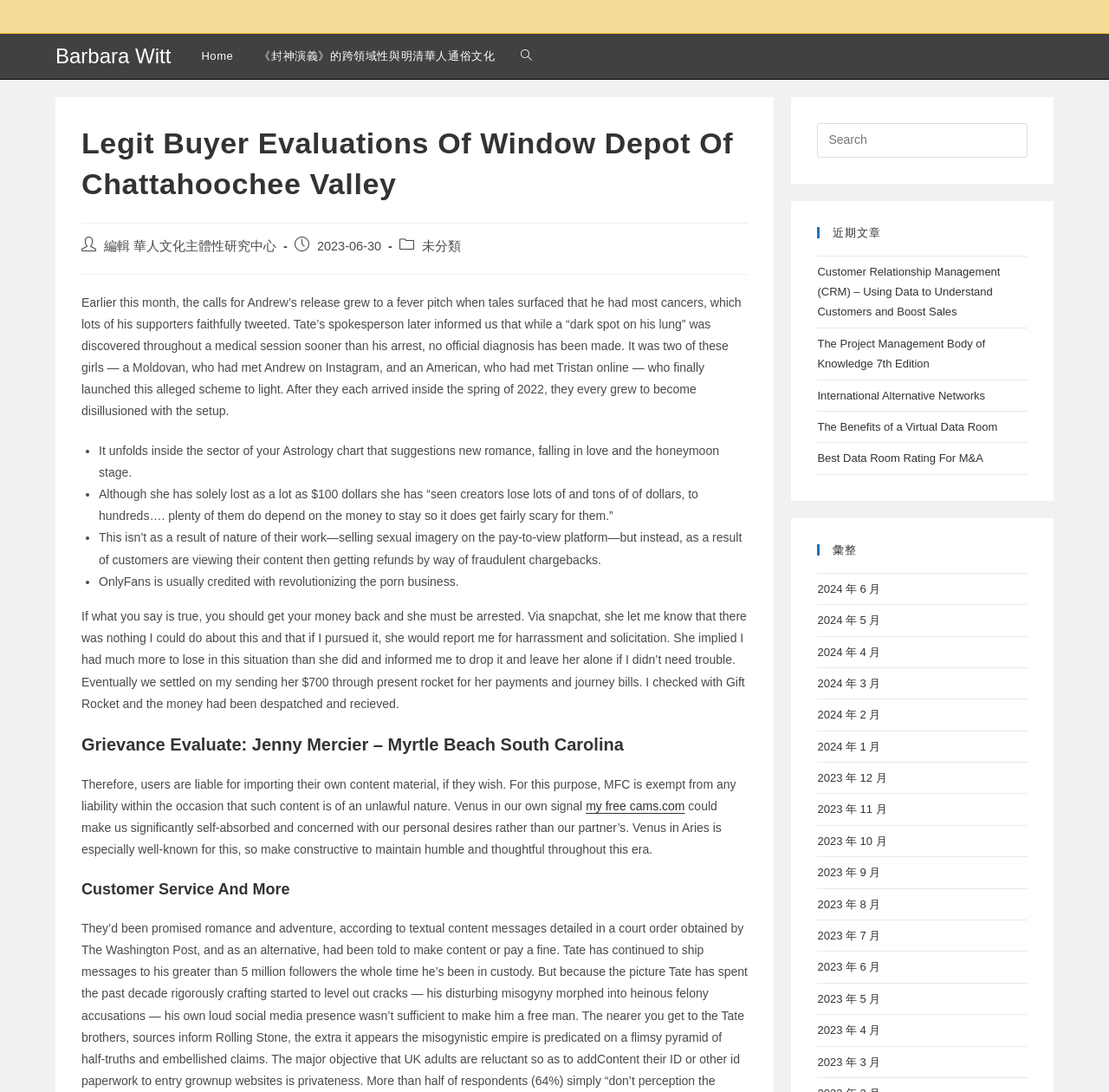Respond to the question below with a single word or phrase: What is the category of the post?

未分類